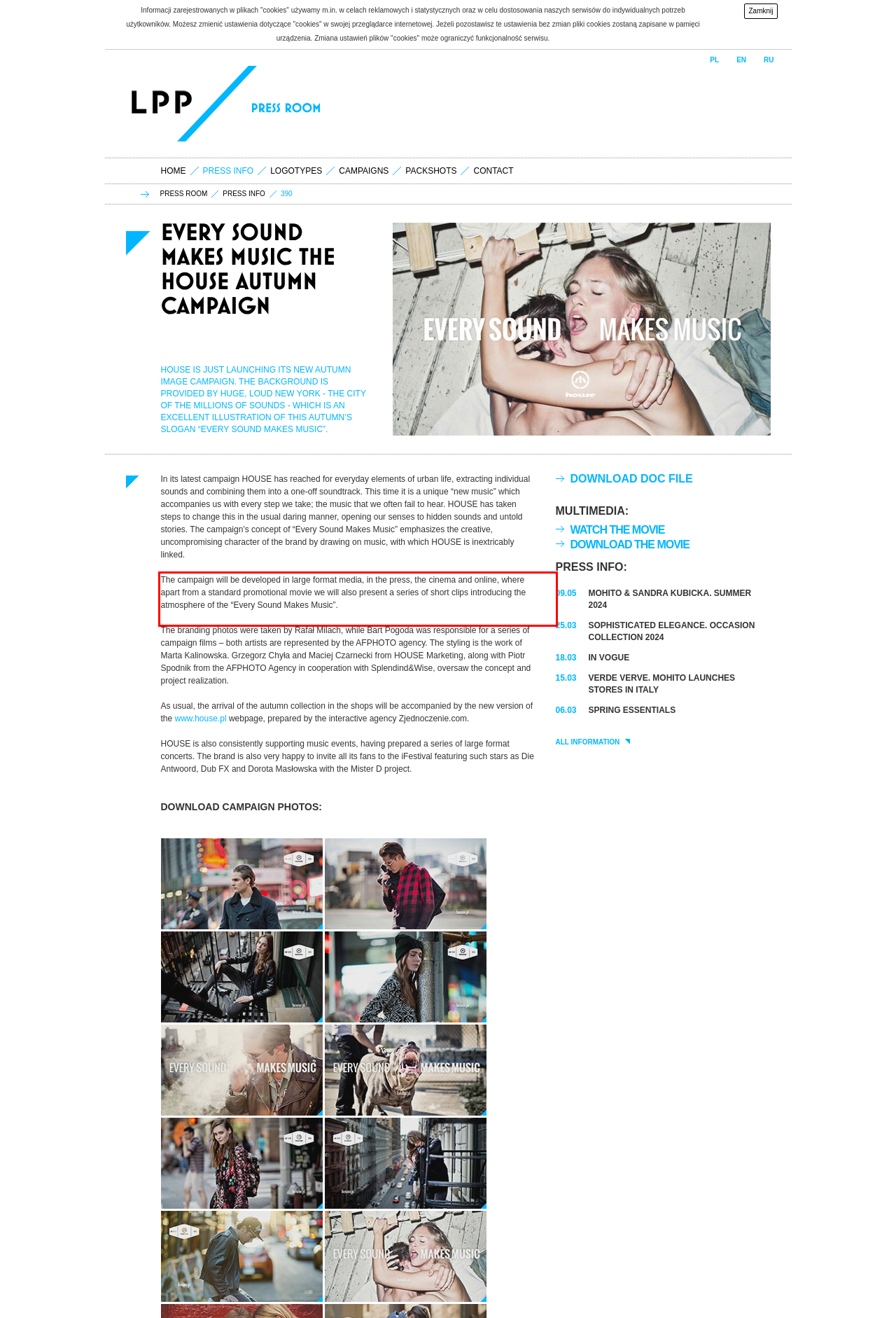Using the provided screenshot, read and generate the text content within the red-bordered area.

The campaign will be developed in large format media, in the press, the cinema and online, where apart from a standard promotional movie we will also present a series of short clips introducing the atmosphere of the “Every Sound Makes Music”.